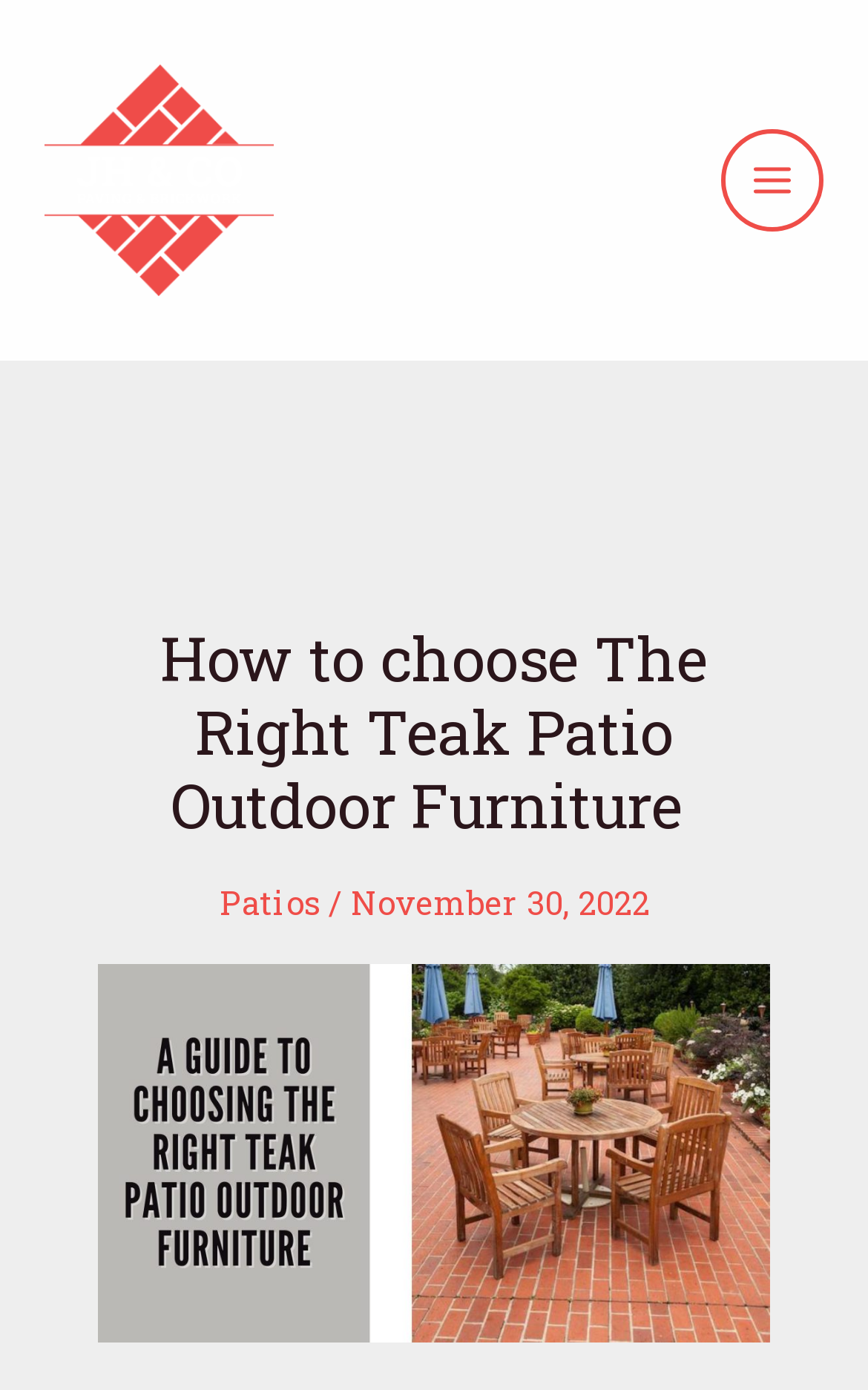Please answer the following question using a single word or phrase: 
What is the date mentioned on the webpage?

November 30, 2022